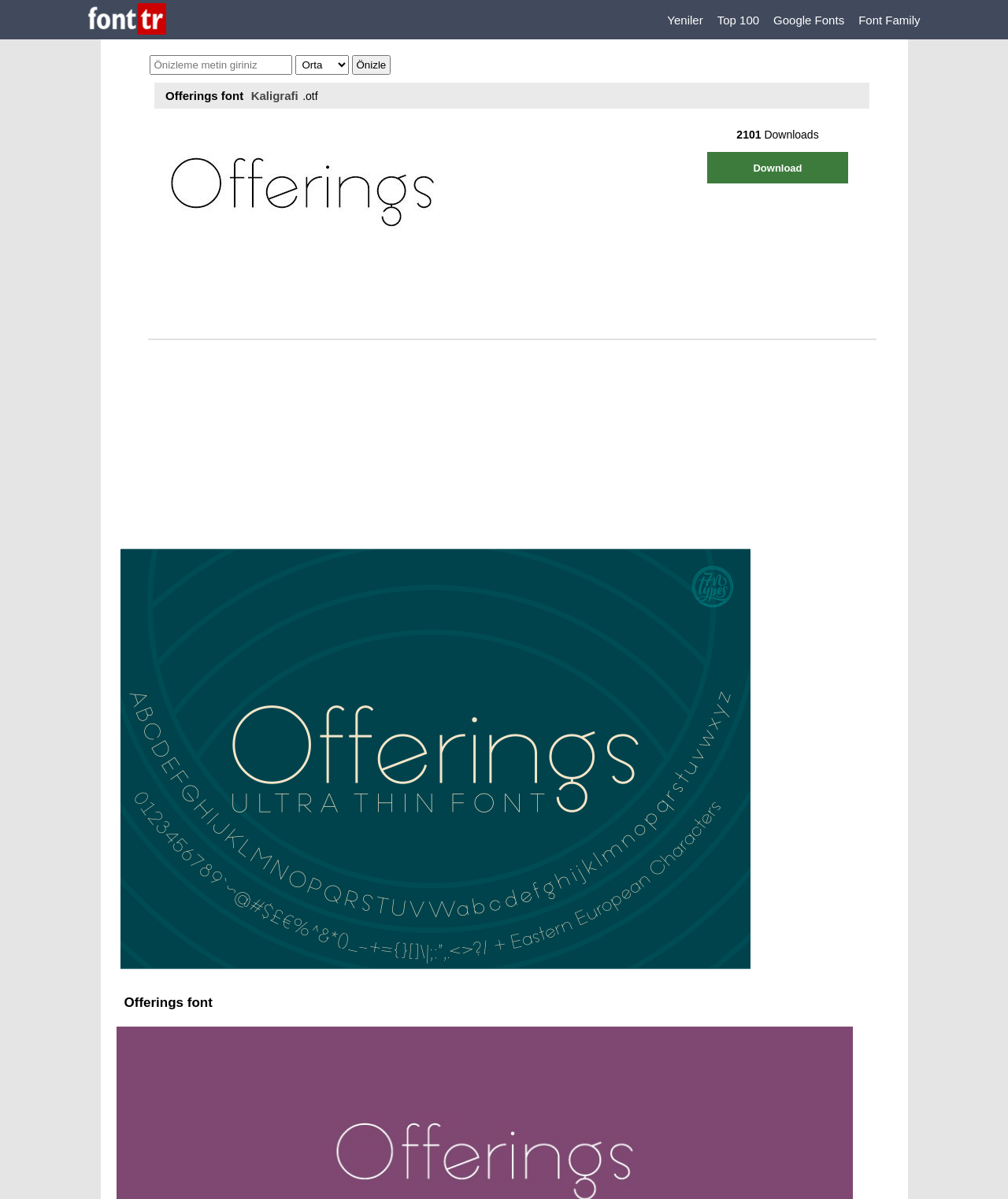Please specify the bounding box coordinates of the region to click in order to perform the following instruction: "Enter text in the Önizleme metin giriniz textbox".

[0.148, 0.046, 0.289, 0.062]